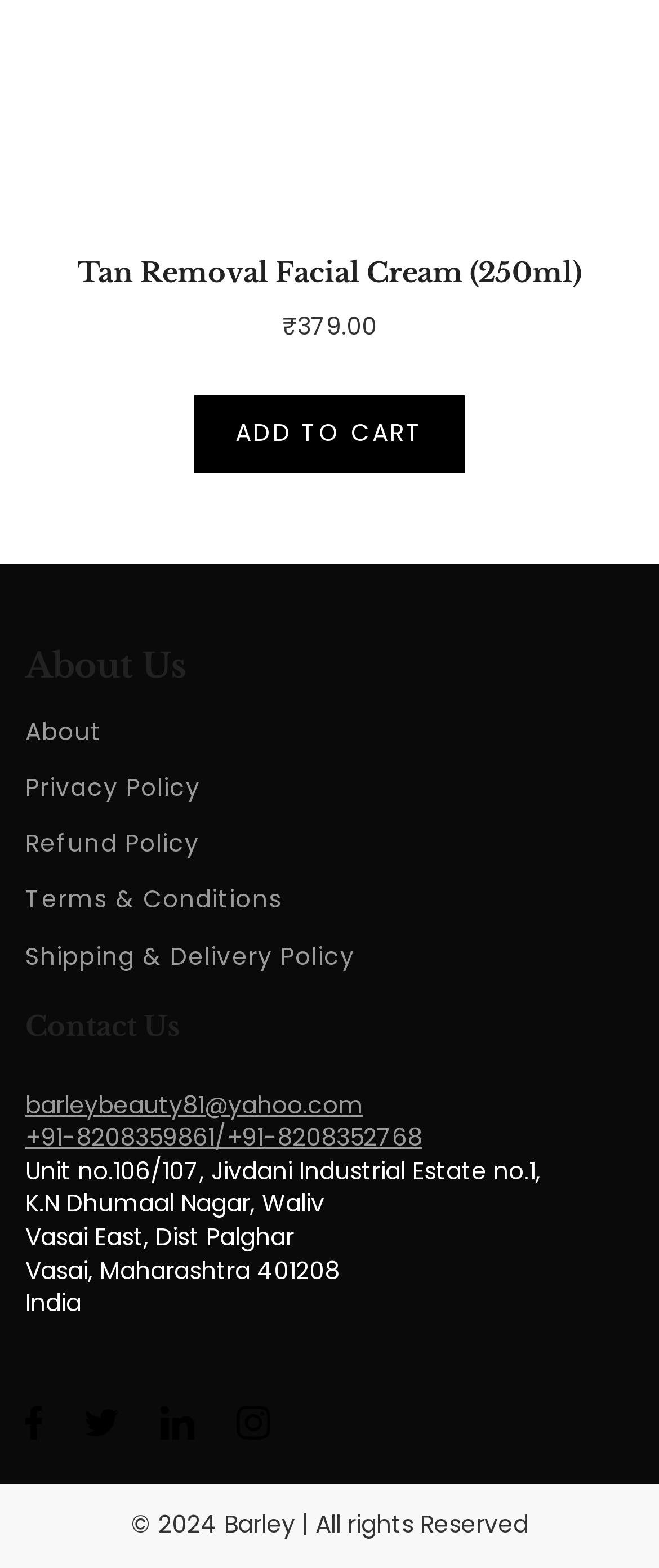Using the format (top-left x, top-left y, bottom-right x, bottom-right y), provide the bounding box coordinates for the described UI element. All values should be floating point numbers between 0 and 1: Refund Policy

[0.038, 0.527, 0.303, 0.549]